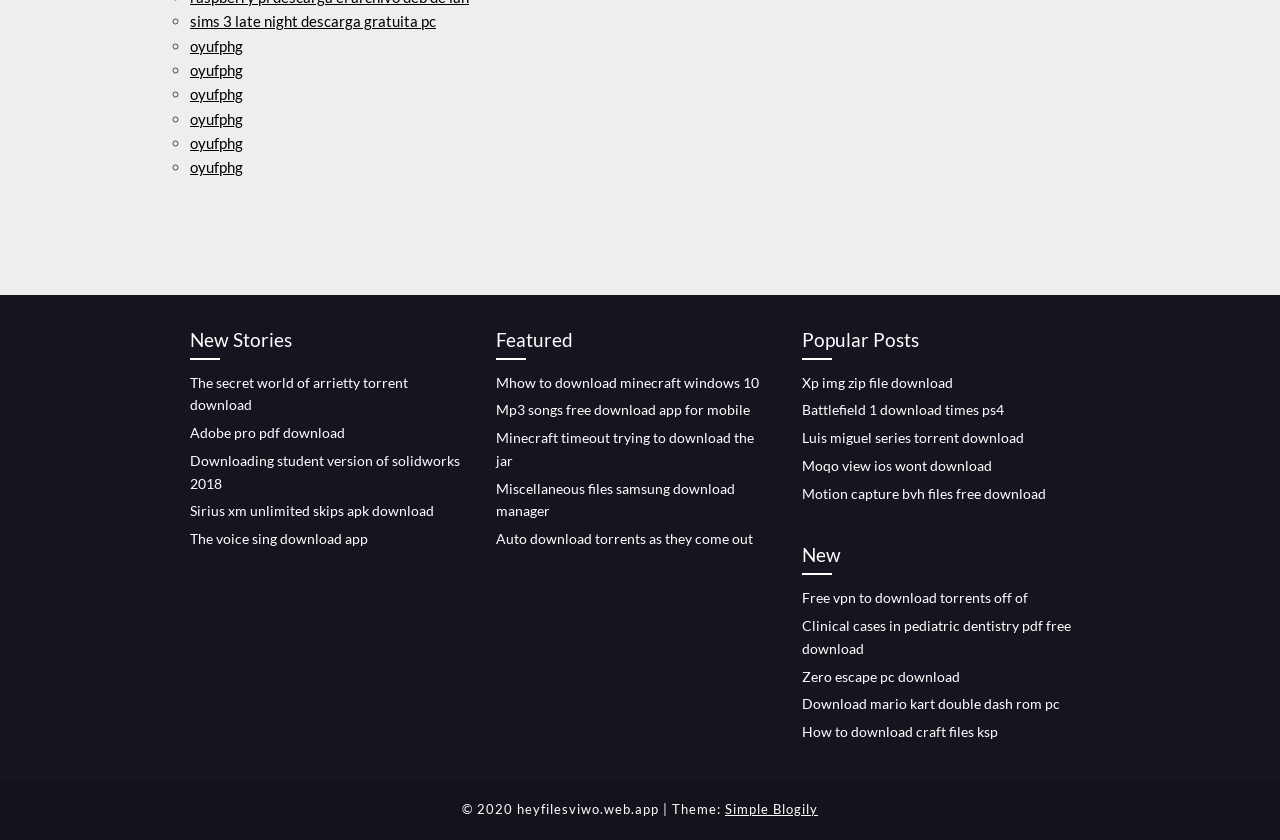Using the information in the image, give a comprehensive answer to the question: 
What is the copyright year of this website?

I found the copyright year of this website by looking at the bottom of the page, where it says '© 2020 heyfilesviwo.web.app'. This suggests that the copyright year of this website is 2020.